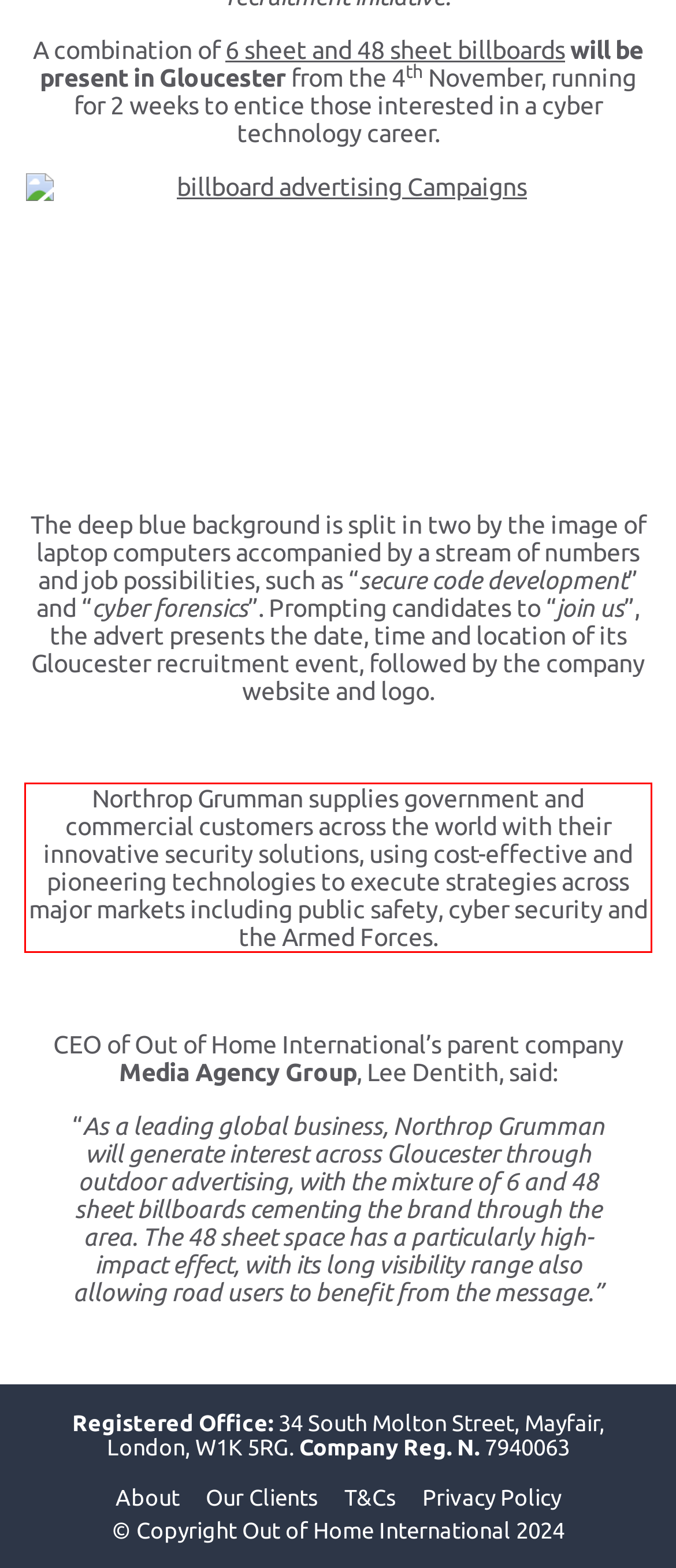You are provided with a webpage screenshot that includes a red rectangle bounding box. Extract the text content from within the bounding box using OCR.

Northrop Grumman supplies government and commercial customers across the world with their innovative security solutions, using cost-effective and pioneering technologies to execute strategies across major markets including public safety, cyber security and the Armed Forces.